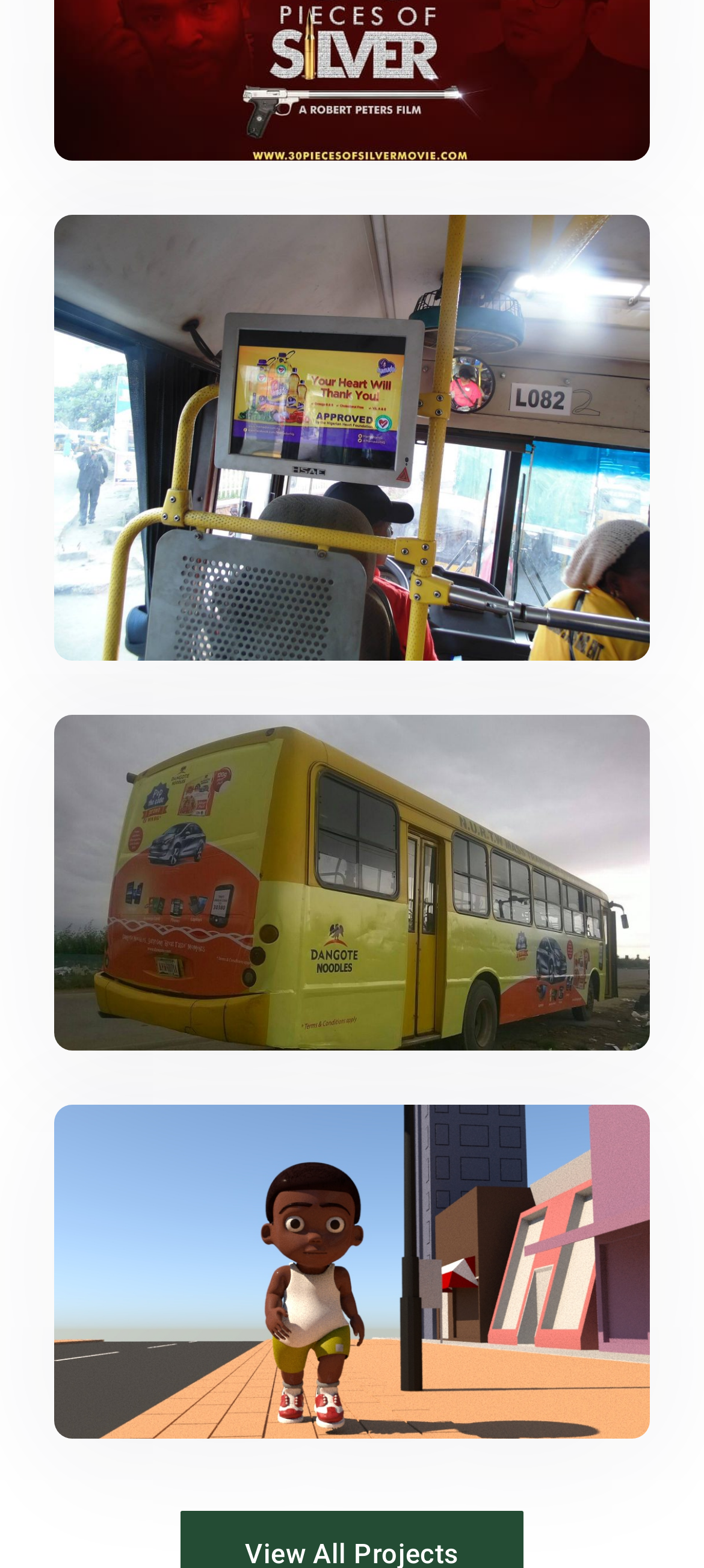Provide the bounding box coordinates of the HTML element this sentence describes: "+234 (0) 806 003 7277". The bounding box coordinates consist of four float numbers between 0 and 1, i.e., [left, top, right, bottom].

[0.208, 0.57, 0.623, 0.599]